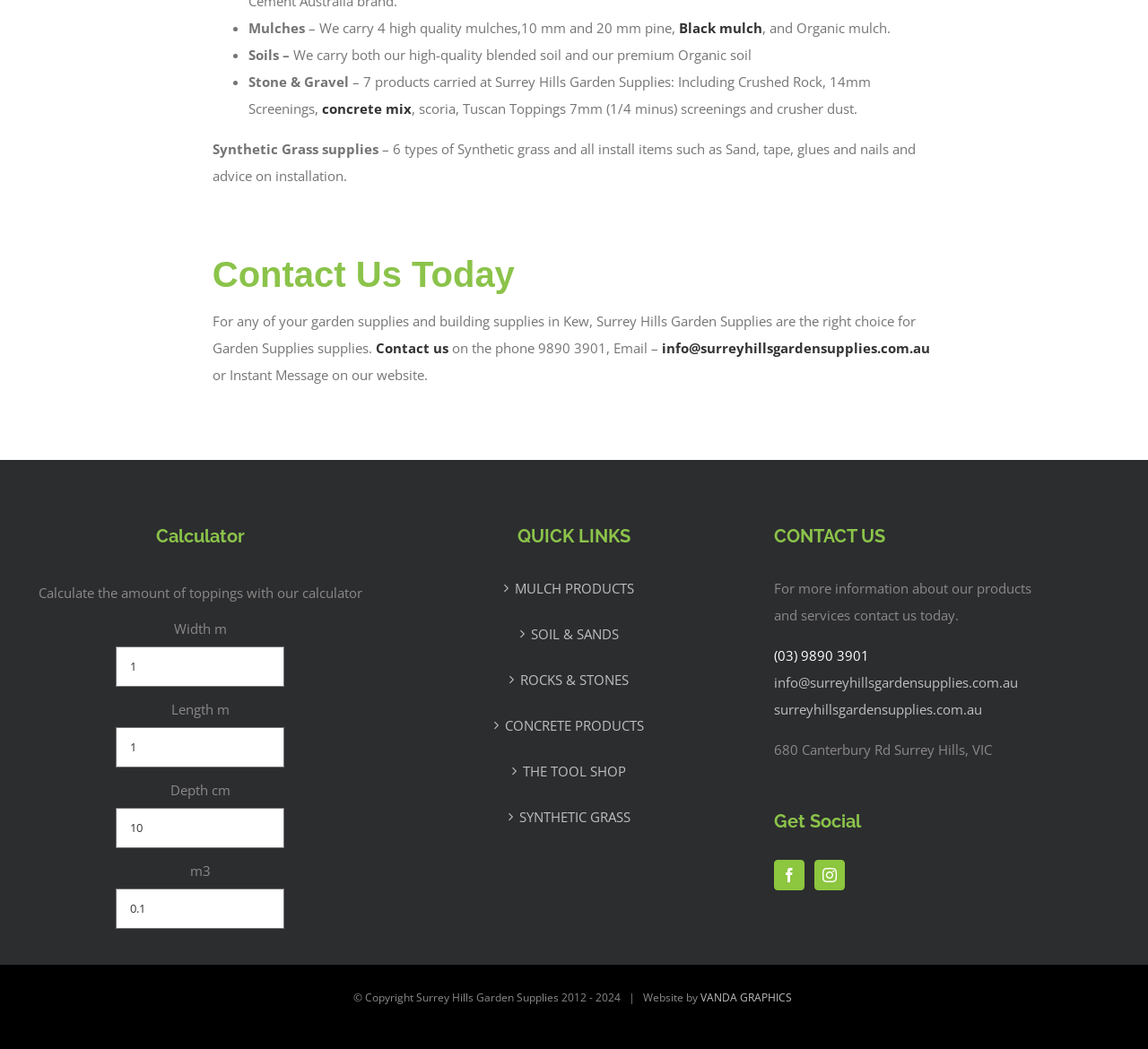What types of synthetic grass are supplied by Surrey Hills Garden Supplies?
Using the image as a reference, answer the question in detail.

According to the webpage, Surrey Hills Garden Supplies supplies 6 types of synthetic grass, along with all install items such as Sand, tape, glues, and nails, and also provides advice on installation.